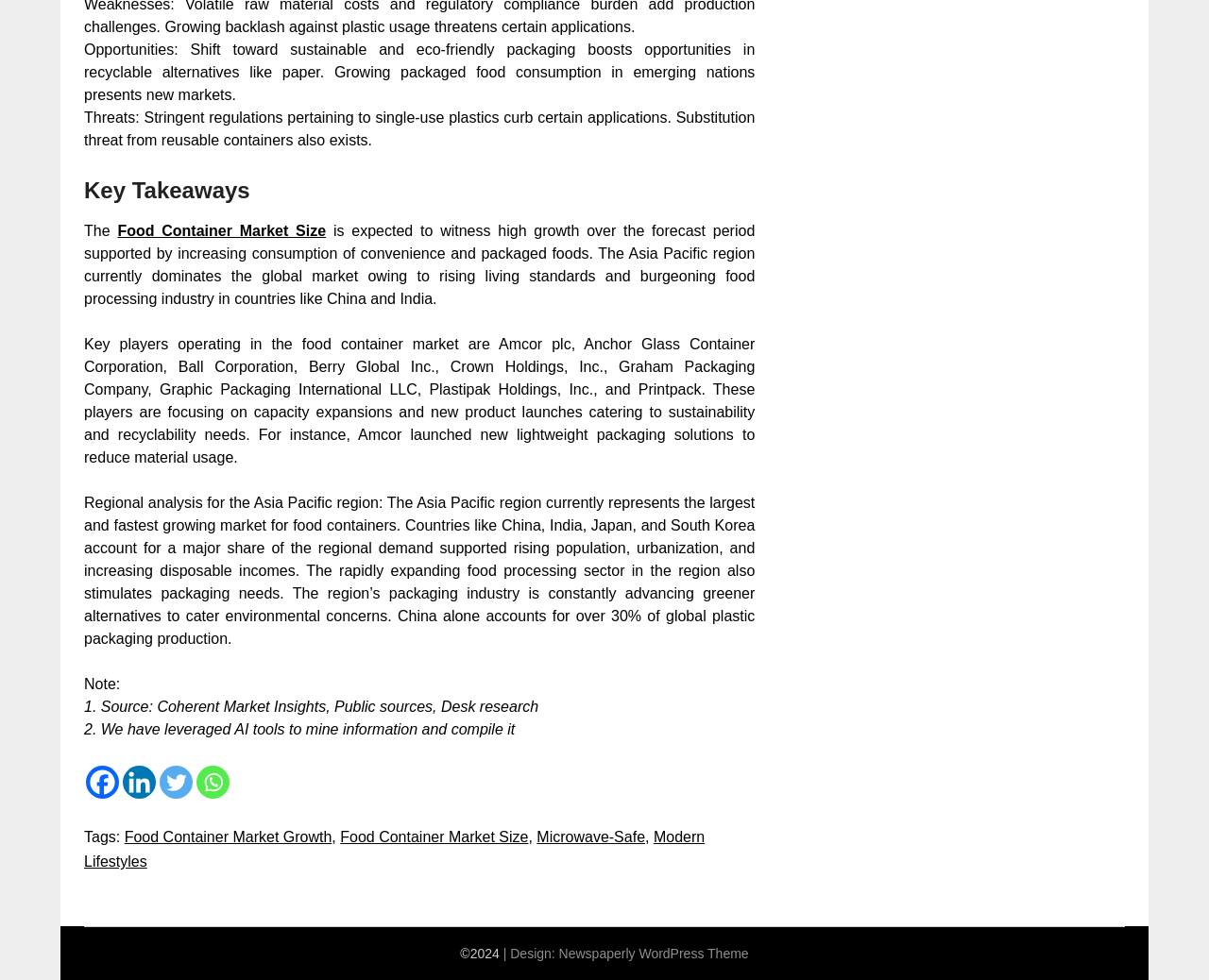Please specify the coordinates of the bounding box for the element that should be clicked to carry out this instruction: "Click on the 'HOME' link". The coordinates must be four float numbers between 0 and 1, formatted as [left, top, right, bottom].

None